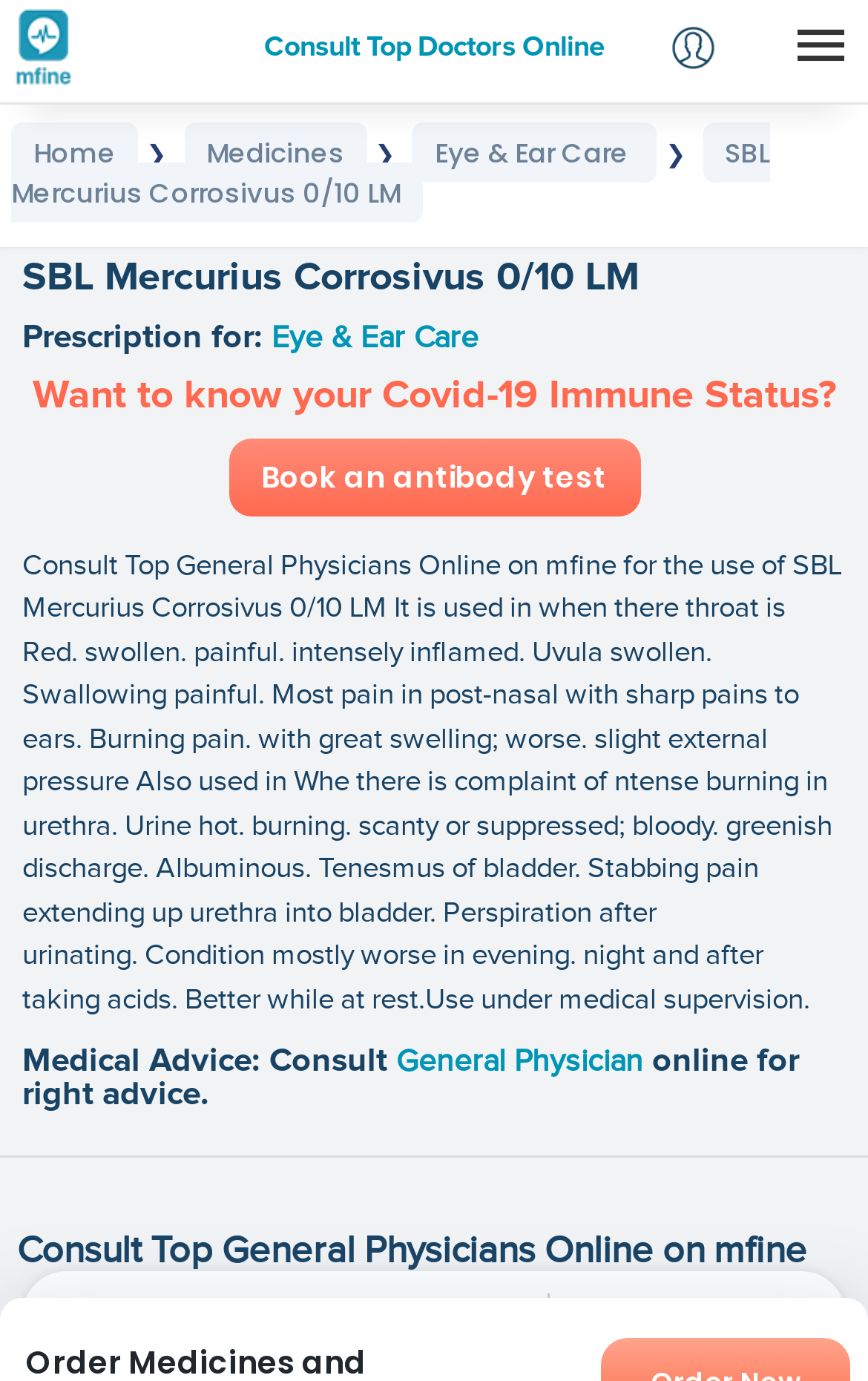What is the medicine being described?
Using the image as a reference, answer with just one word or a short phrase.

SBL Mercurius Corrosivus 0/10 LM